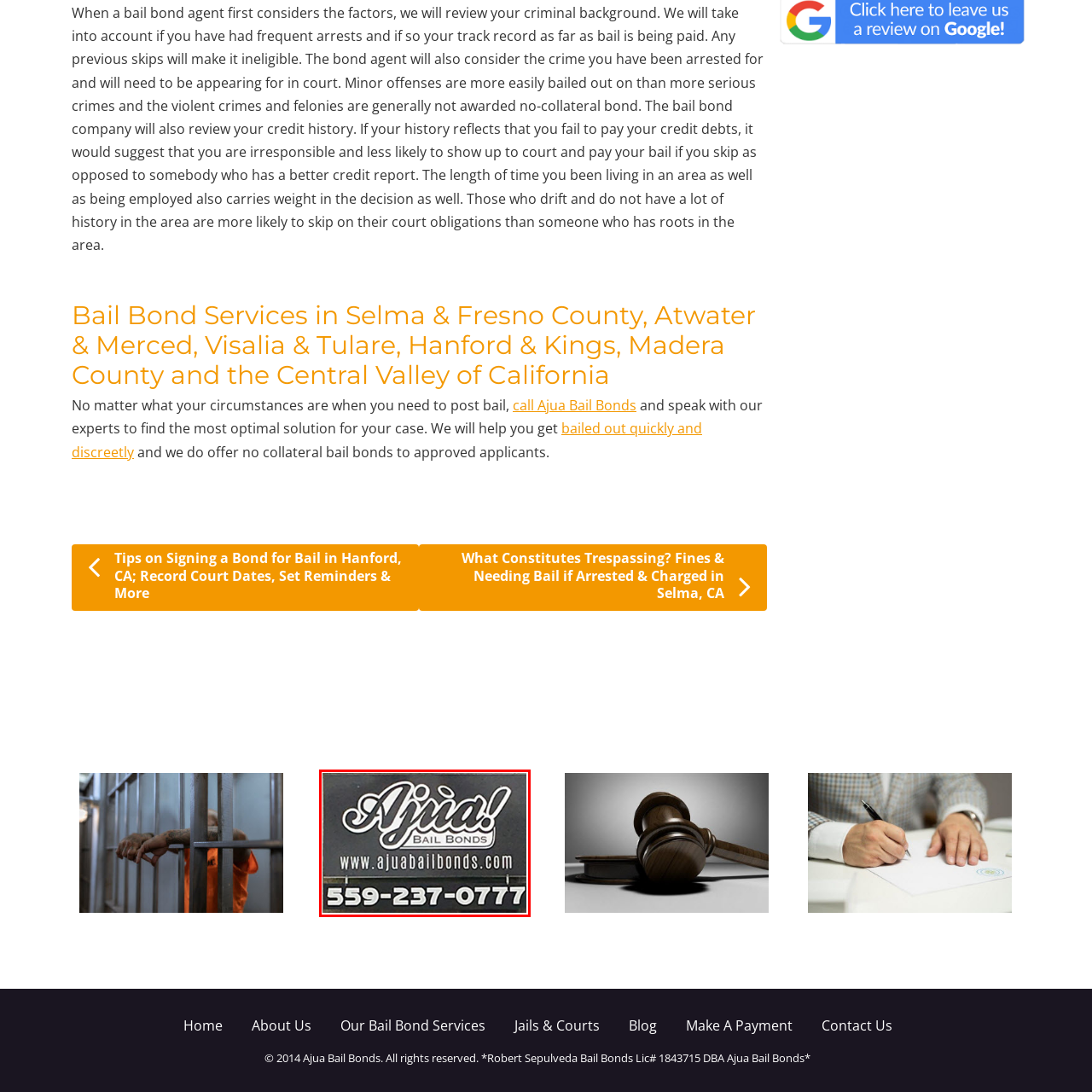Give a detailed account of the scene depicted within the red boundary.

The image displays a promotional sign for Ajua Bail Bonds, featuring the company's name prominently in stylized, bold lettering. Below the name, the phrase "Bail Bonds" is clearly stated, emphasizing the services offered. The sign also includes the website address, "www.ajuabailbonds.com," providing an online resource for potential clients. At the bottom, a phone number, "559-237-0777," is displayed in large digits, making it easy for individuals in need of bail bond services to contact the agency directly. The overall design combines clarity with an inviting aesthetic, aimed at reaching out to those requiring assistance with bail services in a straightforward manner.